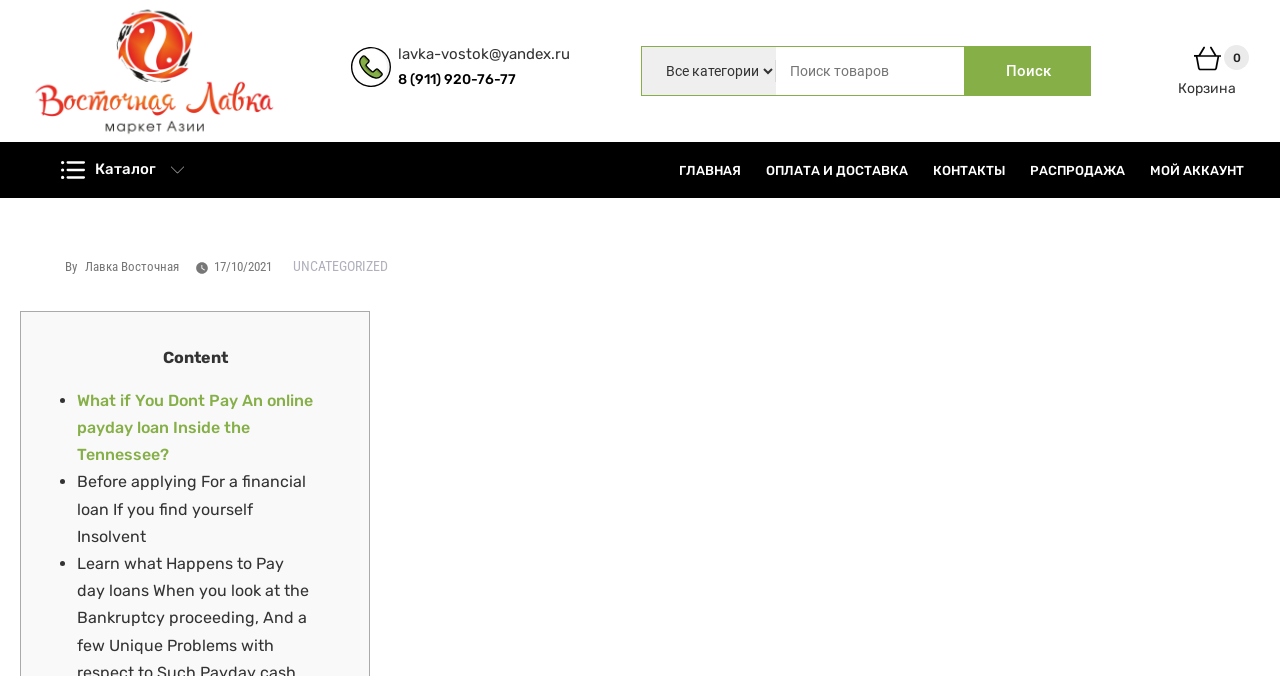Write a detailed summary of the webpage.

The webpage appears to be an e-commerce website, specifically a store selling Asian food products. At the top left corner, there is a link to "Восточная лавка" (Eastern Shop) and a static text "Азиатский гастроном" (Asian Gourmet). Next to it, there is a small image. 

On the top right corner, there is a search bar with a combobox, a textbox, and a search button. Below the search bar, there are links to "0" and "Корзина" (Basket). 

The main menu is located at the center of the top section, with links to "ГЛАВНАЯ" (Main), "ОПЛАТА И ДОСТАВКА" (Payment and Delivery), "КОНТАКТЫ" (Contacts), "РАСПРОДАЖА" (Sale), and "МОЙ АККАУНТ" (My Account). 

Below the main menu, there is a section with a static text "By" and links to "Лавка Восточная" (Eastern Shop) and a date "17/10/2021". There is also a link to "UNCATEGORIZED". 

The main content of the webpage is divided into sections, each marked with a list marker "•". The sections contain links to articles or blog posts, such as "What if You Dont Pay An online payday loan Inside the Tennessee?" and "Before applying For a financial loan If you find yourself Insolvent".